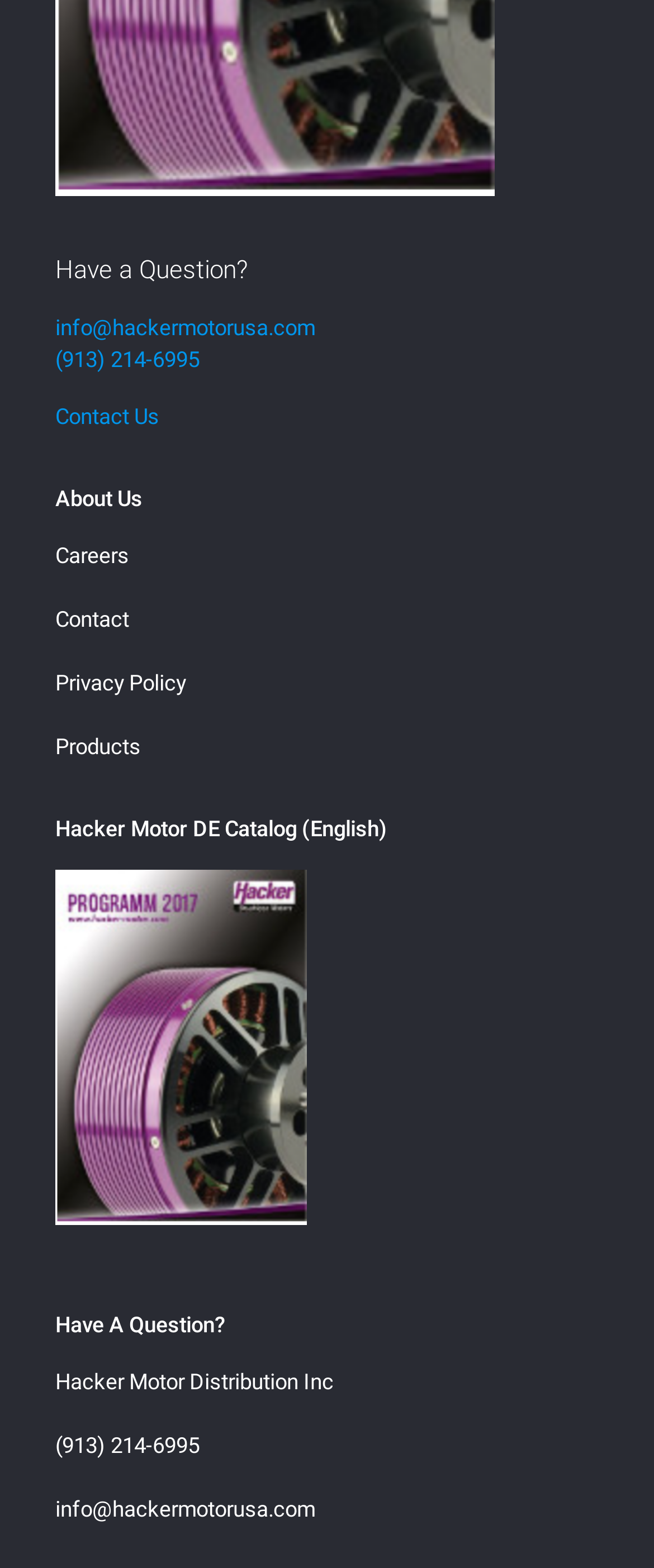Kindly determine the bounding box coordinates for the clickable area to achieve the given instruction: "Click FREE CONSULTATION".

None